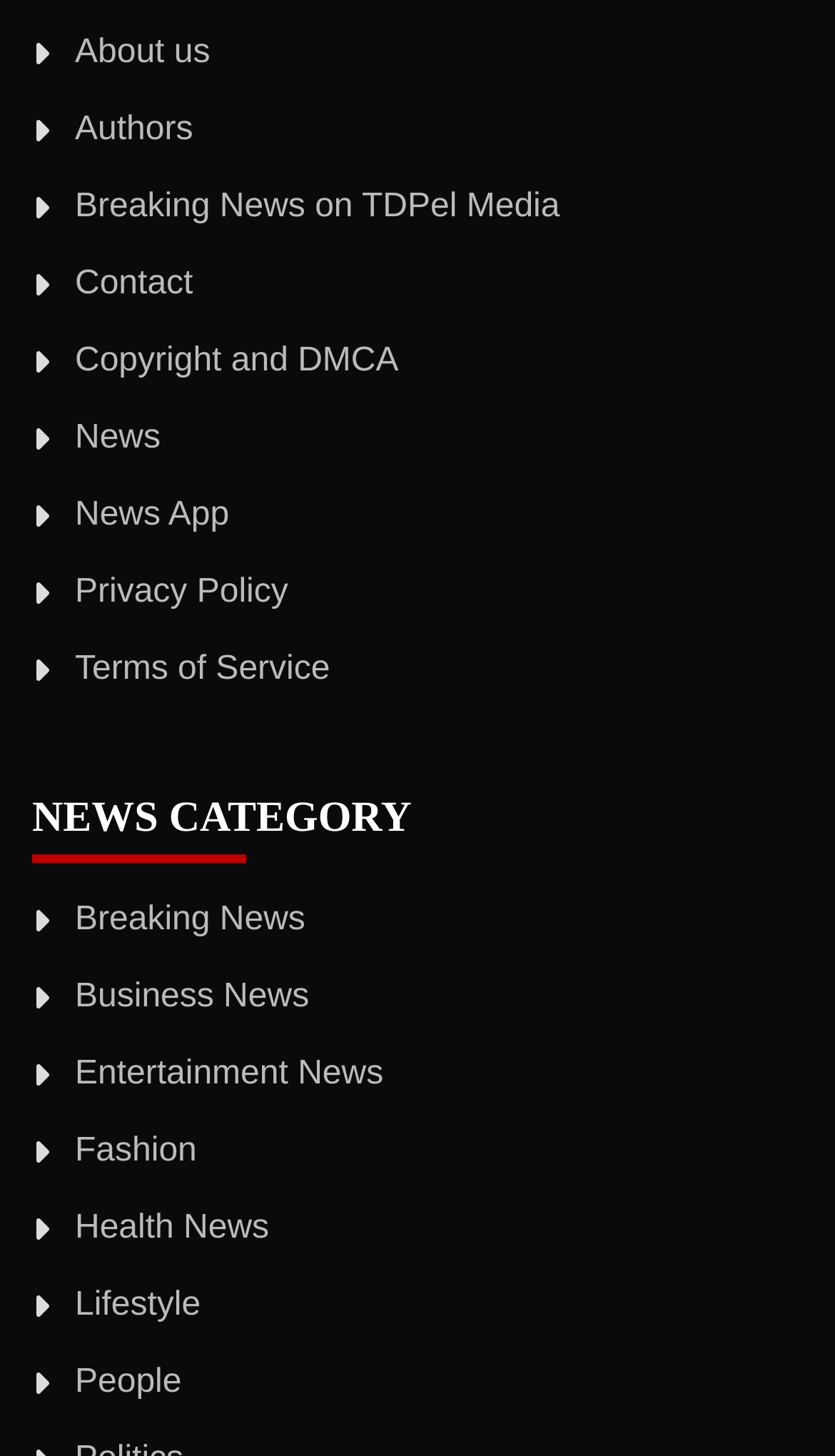Specify the bounding box coordinates of the element's area that should be clicked to execute the given instruction: "view news category". The coordinates should be four float numbers between 0 and 1, i.e., [left, top, right, bottom].

[0.038, 0.537, 0.962, 0.593]